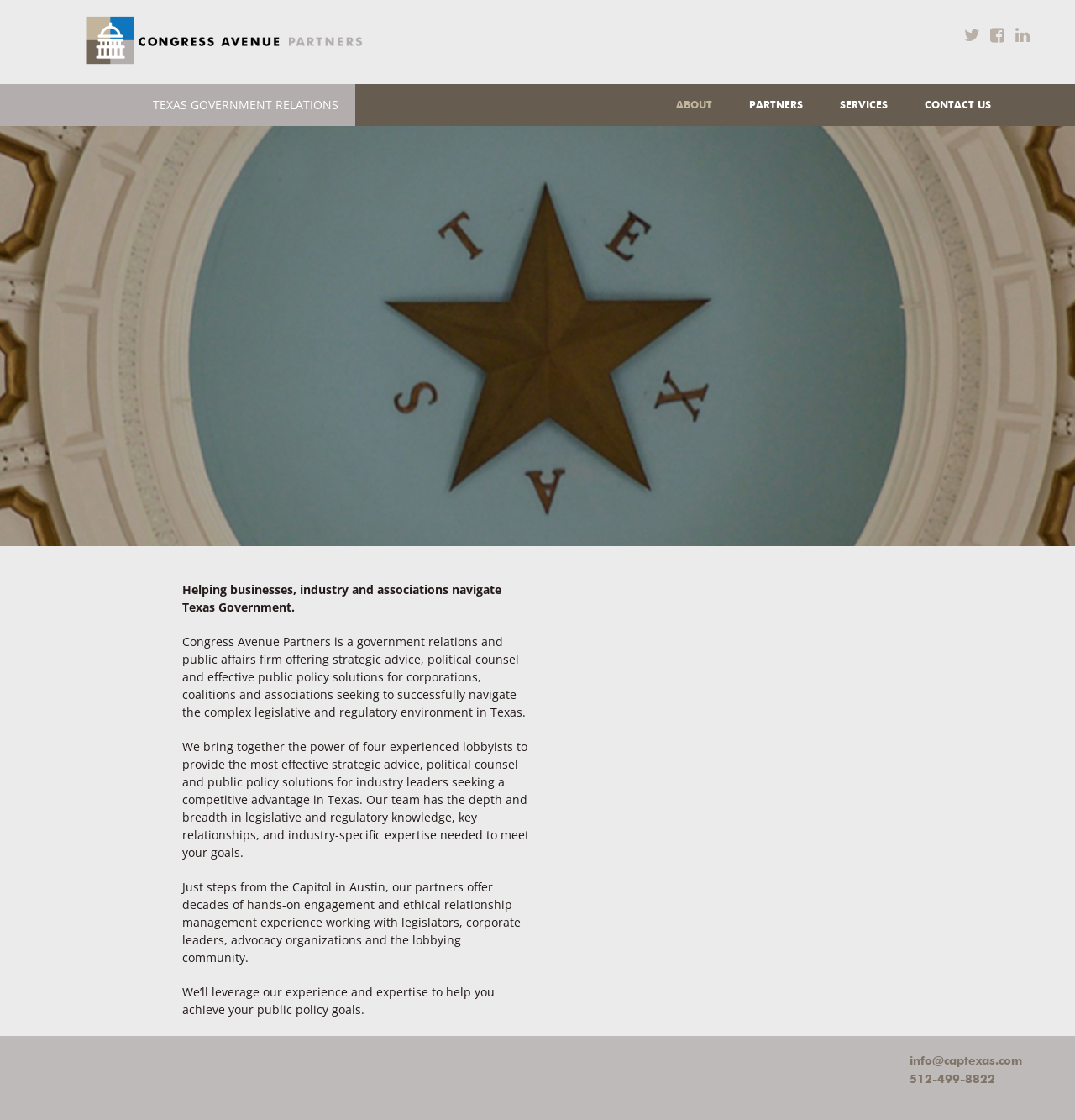What is the focus of the firm's work?
Please use the visual content to give a single word or phrase answer.

Texas Government